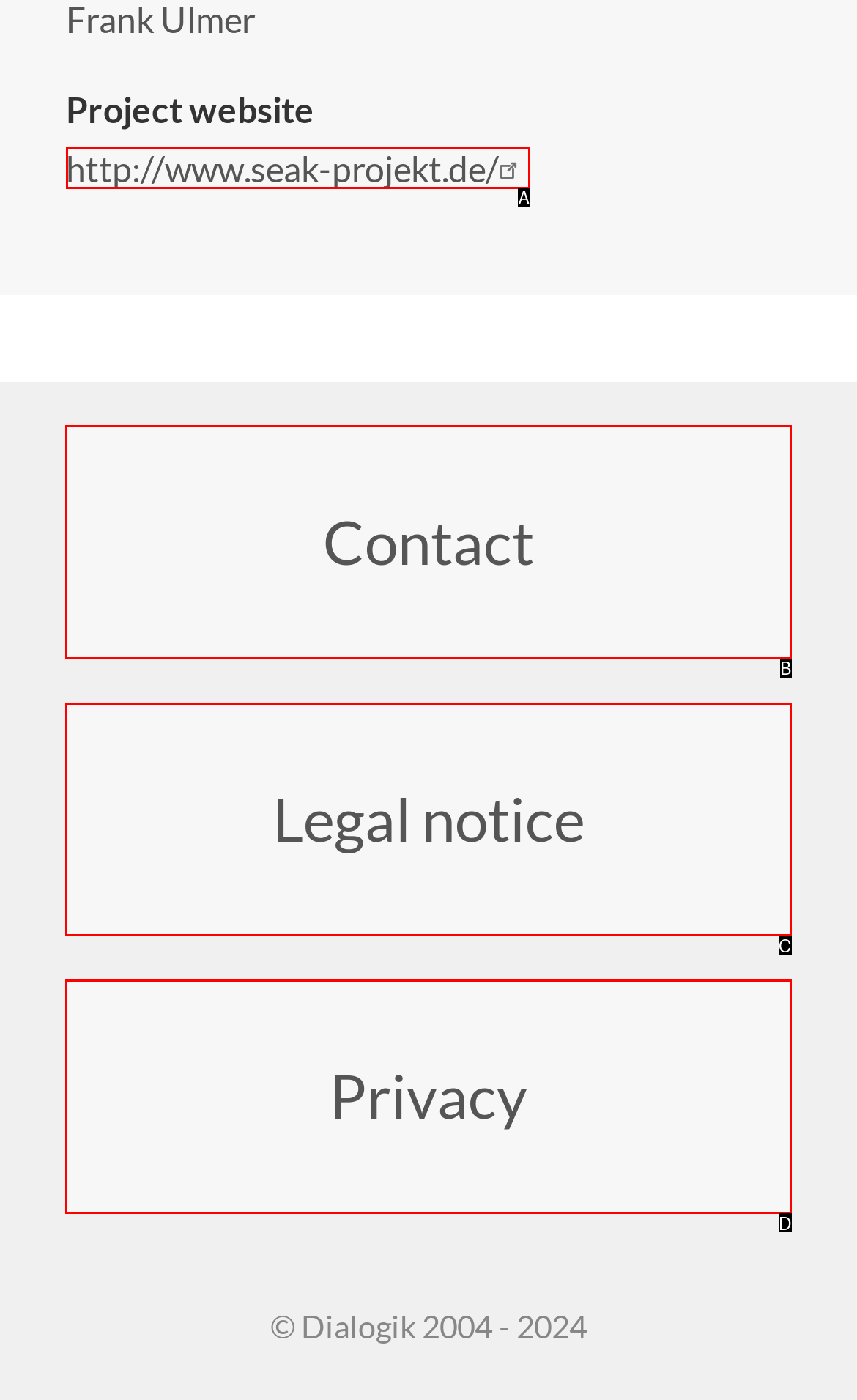Based on the description: Contact, find the HTML element that matches it. Provide your answer as the letter of the chosen option.

B